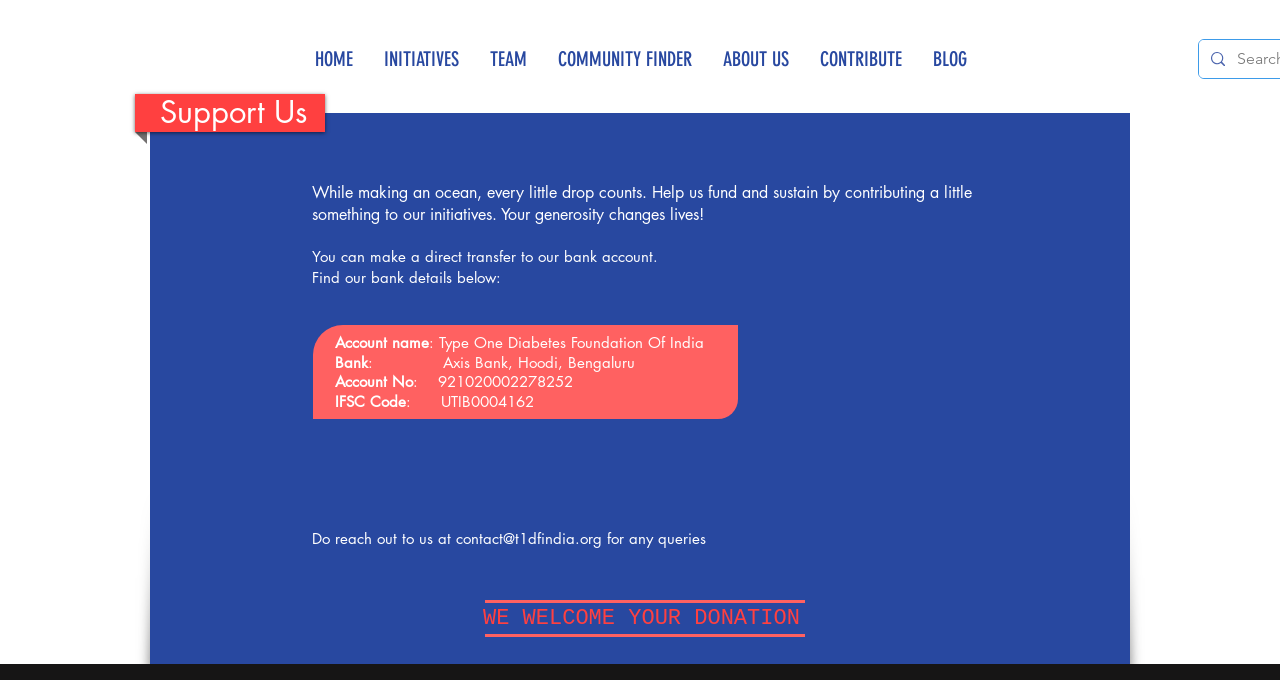What is the purpose of this webpage?
Please provide a comprehensive answer to the question based on the webpage screenshot.

The webpage has a heading 'Support Us' and provides bank account details, which suggests that the purpose of this webpage is to accept donations for the Type 1 Diabetes Foundation of India.